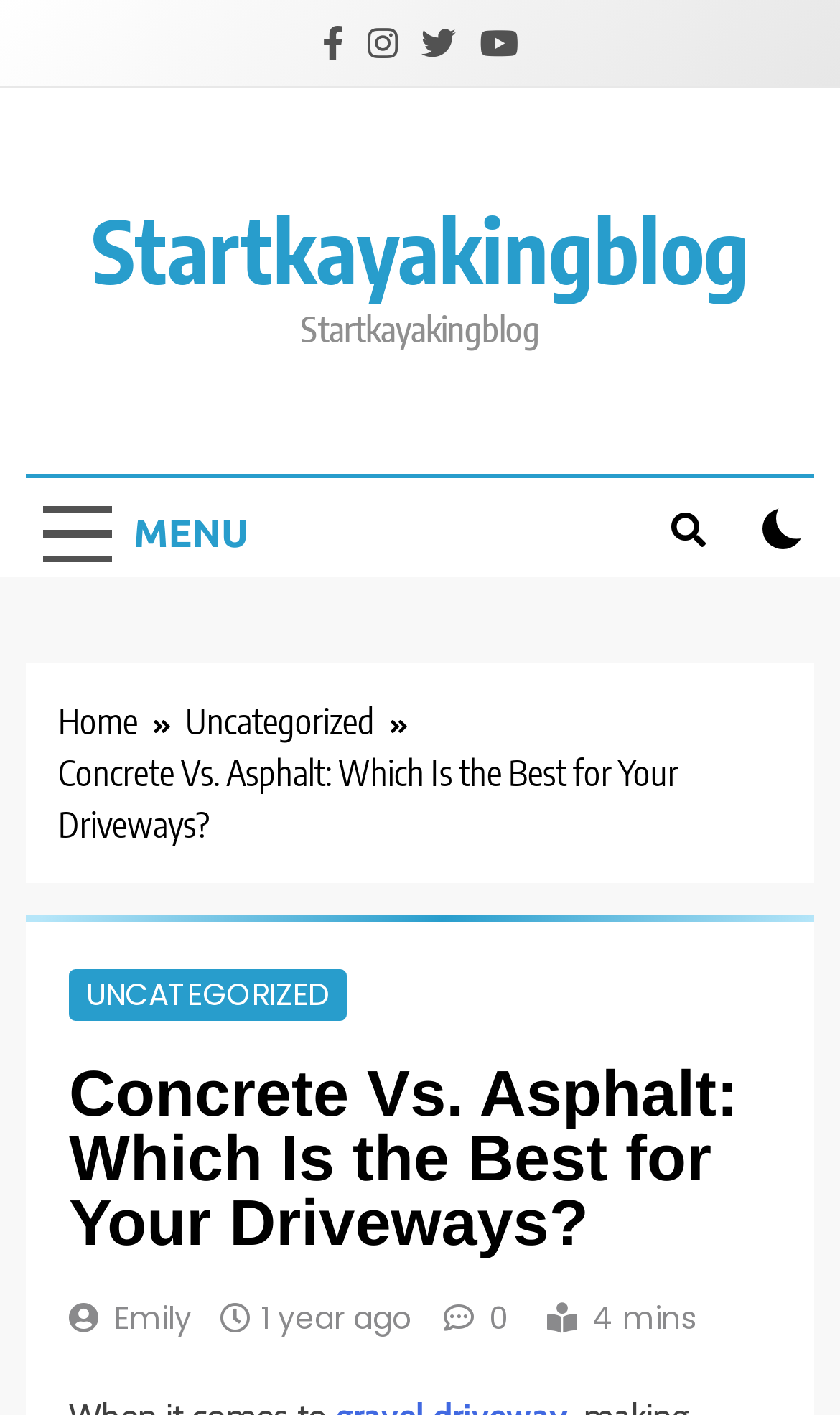Provide the bounding box coordinates of the UI element that matches the description: "1 year ago1 year ago".

[0.31, 0.916, 0.49, 0.947]